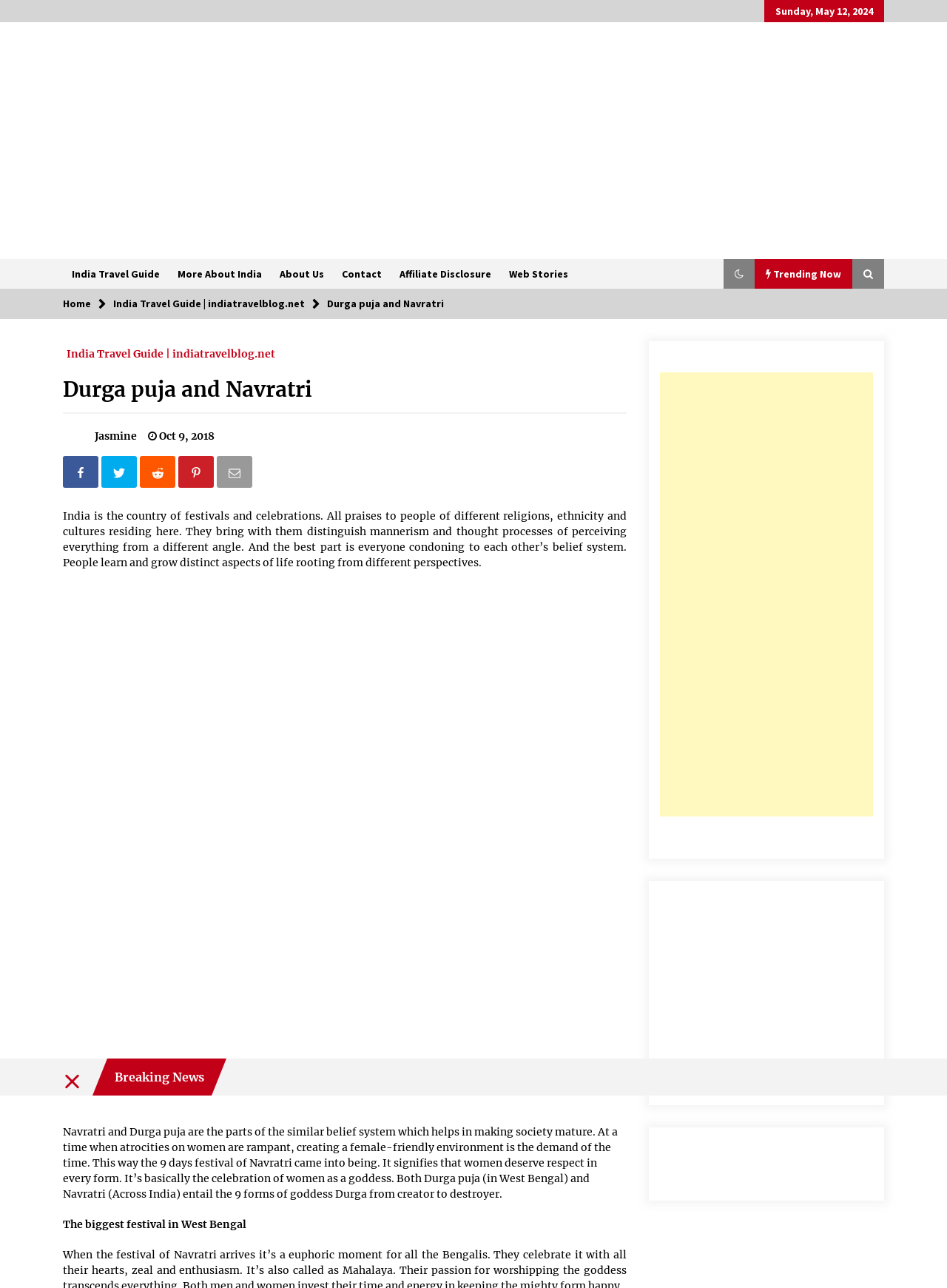Use a single word or phrase to answer the question:
What is the date of the latest article?

May 12, 2024